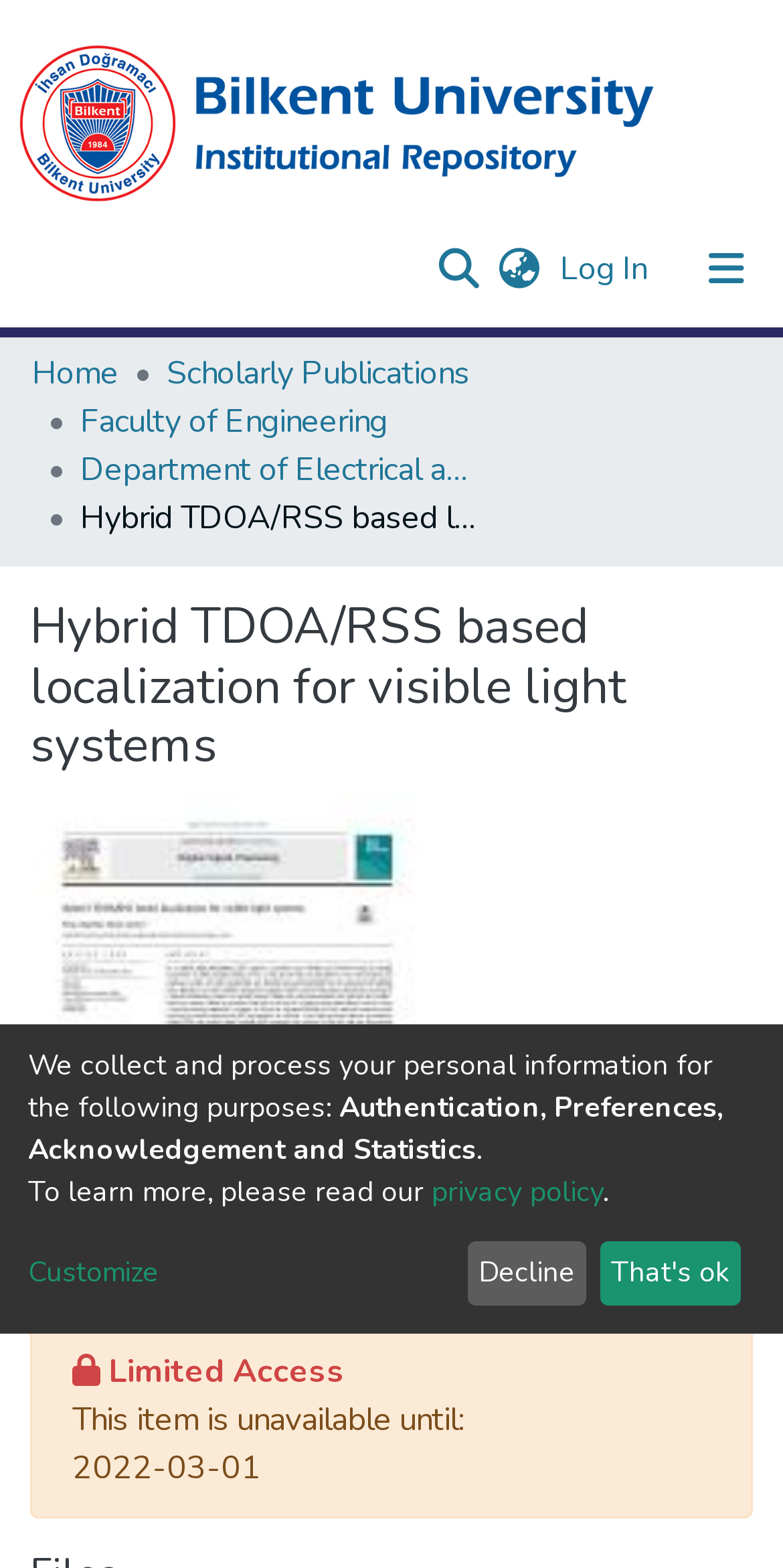What is the name of the university?
Please provide a single word or phrase as the answer based on the screenshot.

BUIR